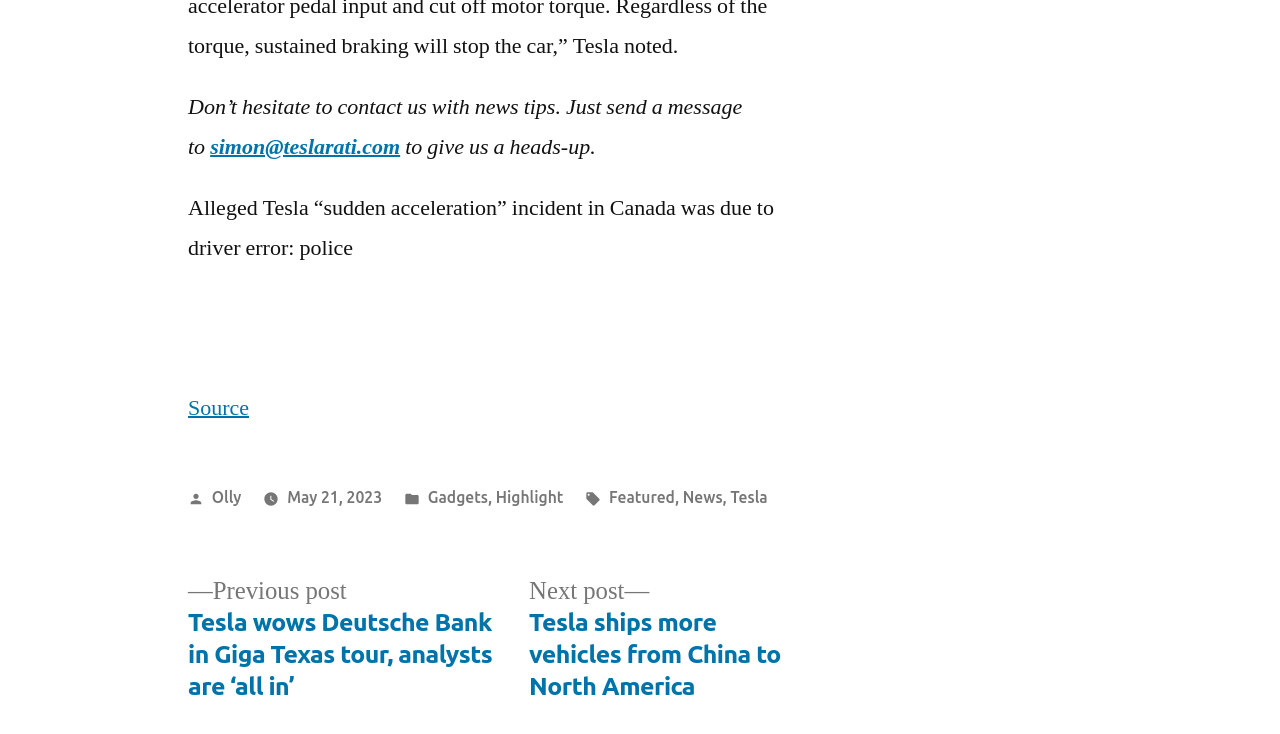What is the topic of this post?
Utilize the image to construct a detailed and well-explained answer.

The topic of this post is Tesla, as it is mentioned in the title of the post 'Alleged Tesla “sudden acceleration” incident in Canada was due to driver error: police' and also as a tag at the bottom of the post.